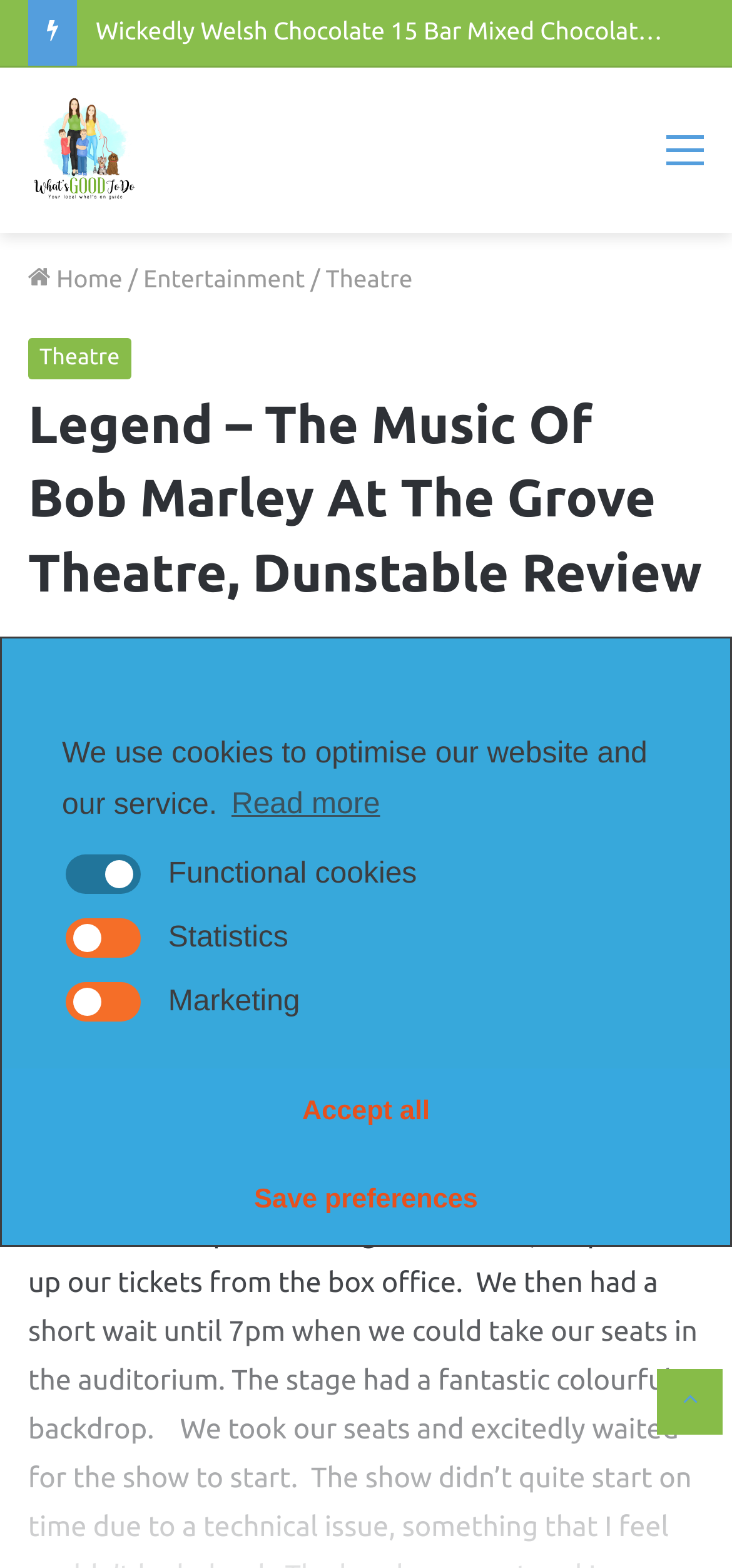Determine the main heading of the webpage and generate its text.

Legend – The Music Of Bob Marley At The Grove Theatre, Dunstable Review